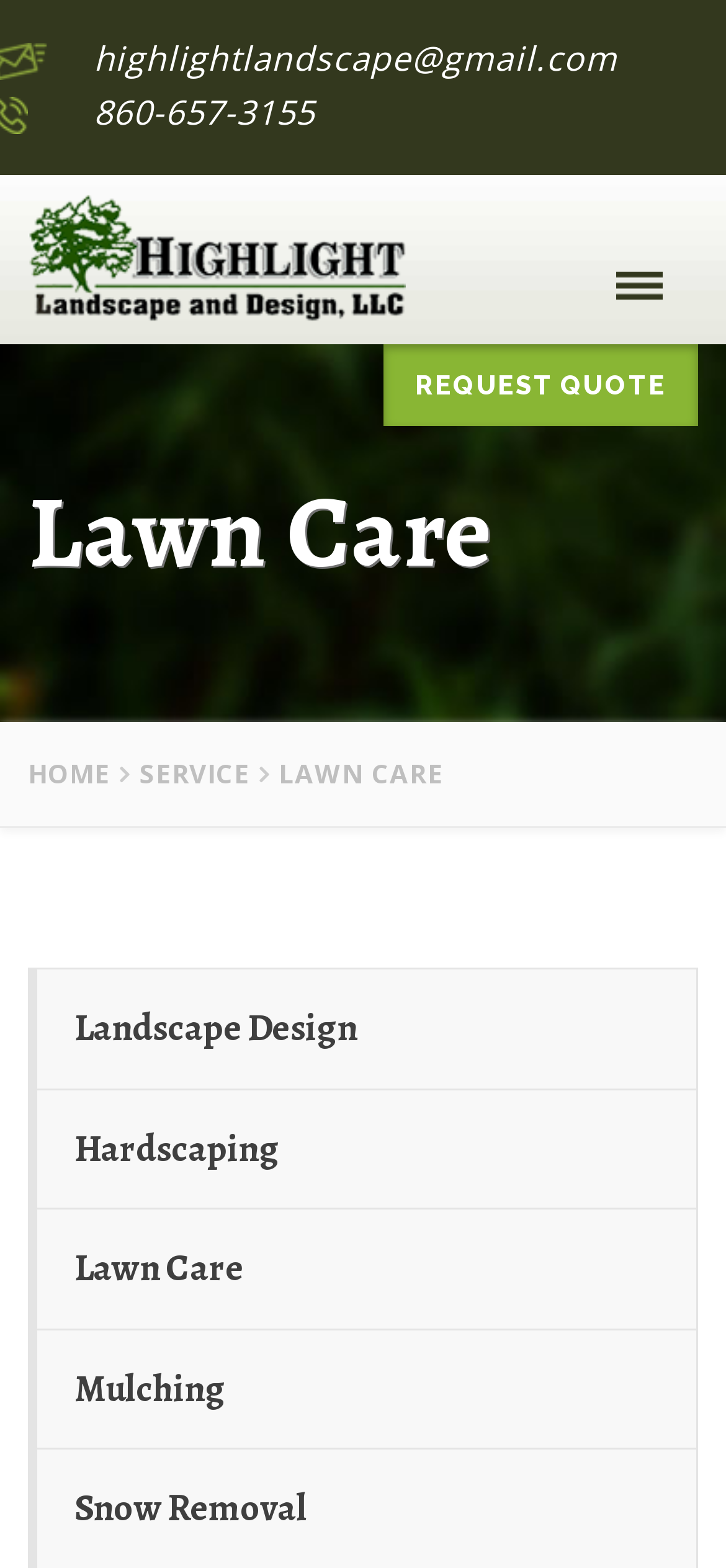What is the purpose of the button with the text 'Toggle Navigation'?
Could you answer the question with a detailed and thorough explanation?

I inferred the purpose of the button by looking at its text content 'Toggle Navigation' and its location at the top of the webpage, which suggests that it is used to toggle the navigation menu.